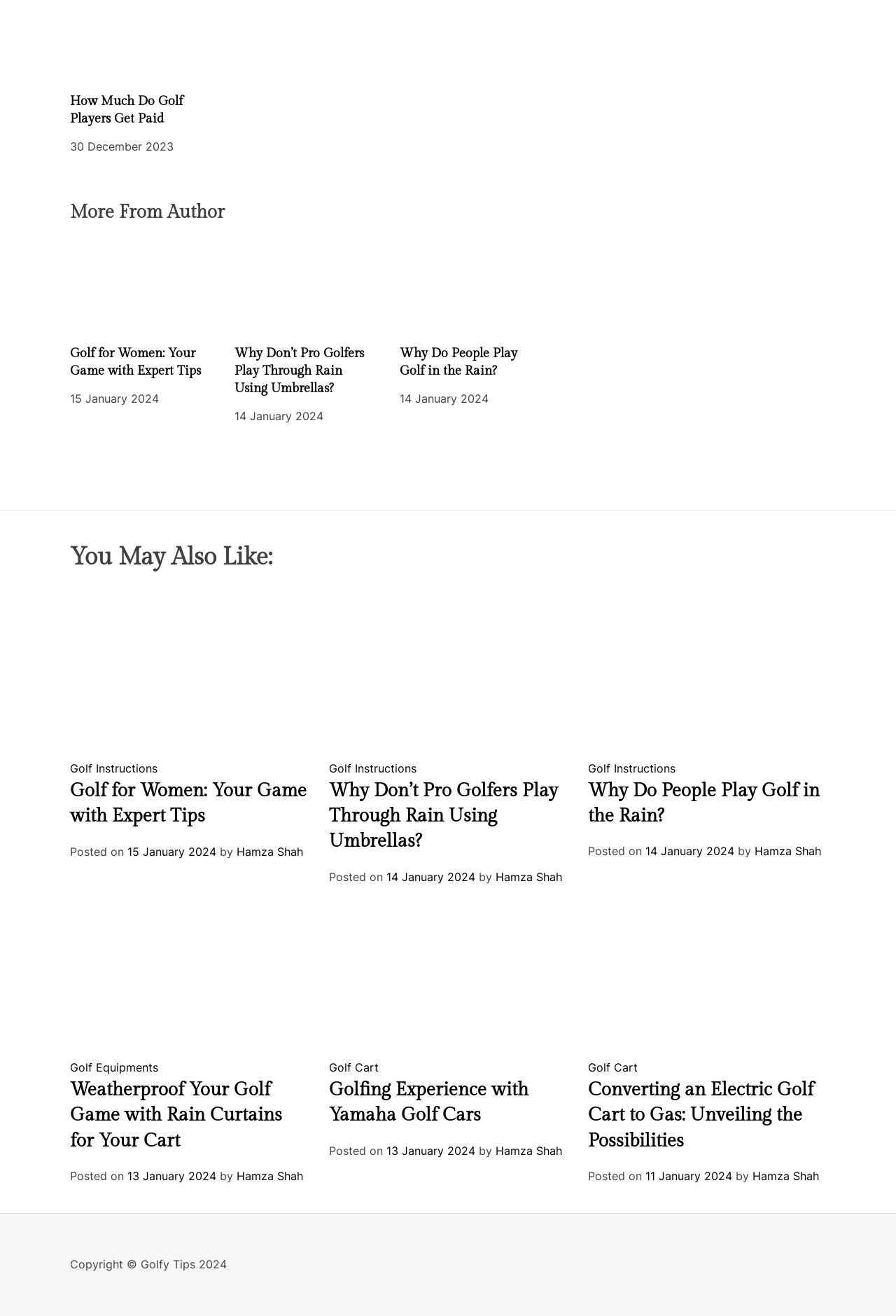Identify and provide the bounding box coordinates of the UI element described: "Hamza Shah". The coordinates should be formatted as [left, top, right, bottom], with each number being a float between 0 and 1.

[0.264, 0.642, 0.338, 0.652]